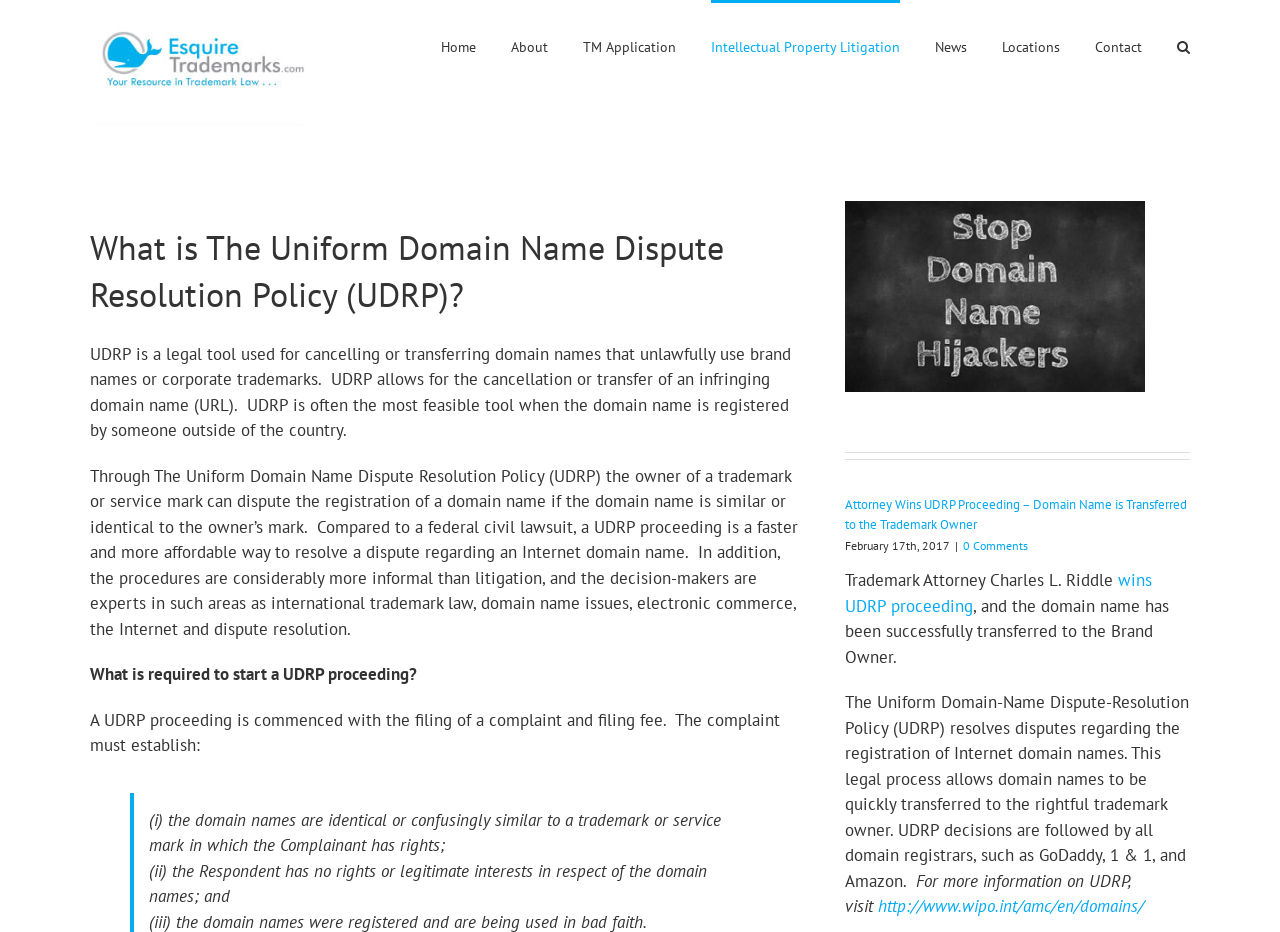Identify the bounding box coordinates of the clickable section necessary to follow the following instruction: "View the properties of Beryllium Copper Wire". The coordinates should be presented as four float numbers from 0 to 1, i.e., [left, top, right, bottom].

None